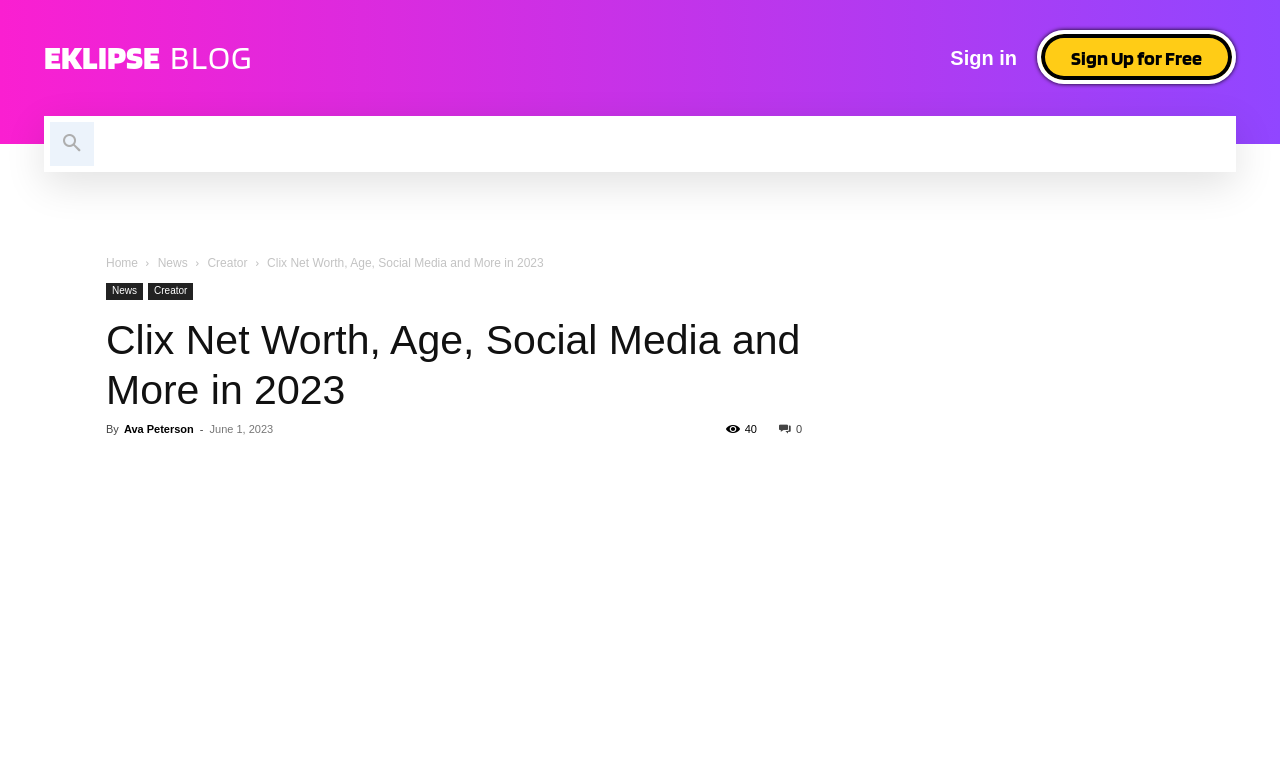Extract the main title from the webpage and generate its text.

Clix Net Worth, Age, Social Media and More in 2023